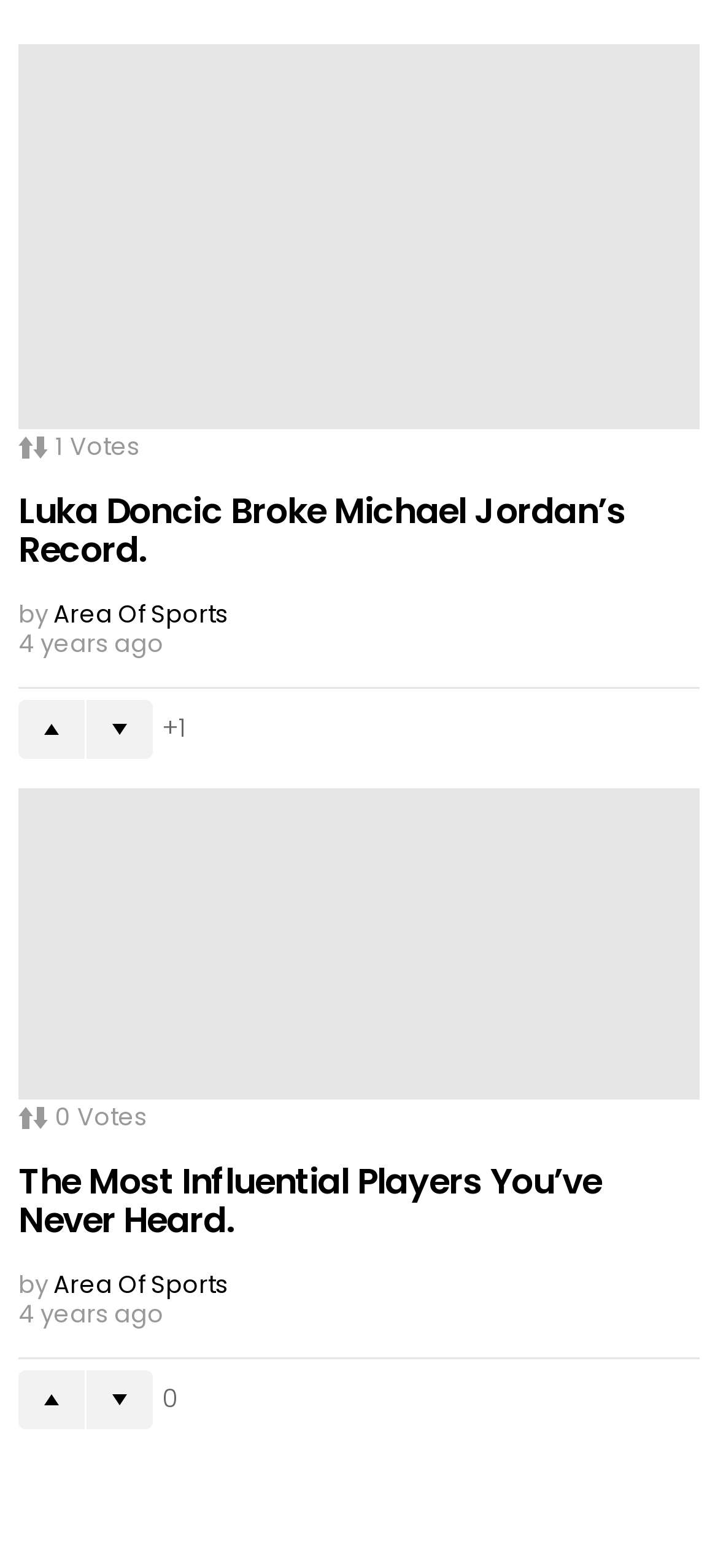Can you find the bounding box coordinates of the area I should click to execute the following instruction: "Read Luka Doncic Broke Michael Jordan’s Record."?

[0.026, 0.029, 0.974, 0.274]